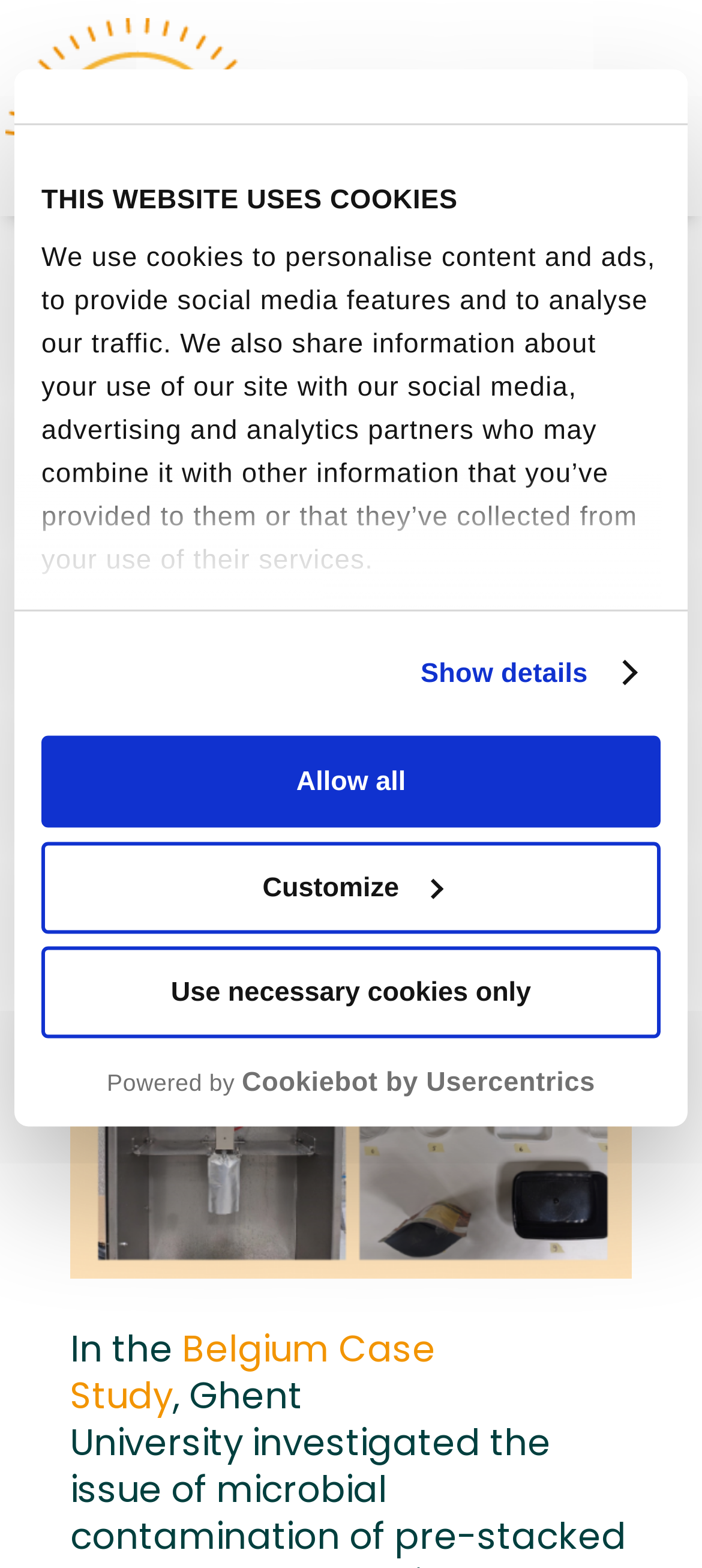What is the purpose of the cookies on this website?
Give a single word or phrase as your answer by examining the image.

Personalise content and ads